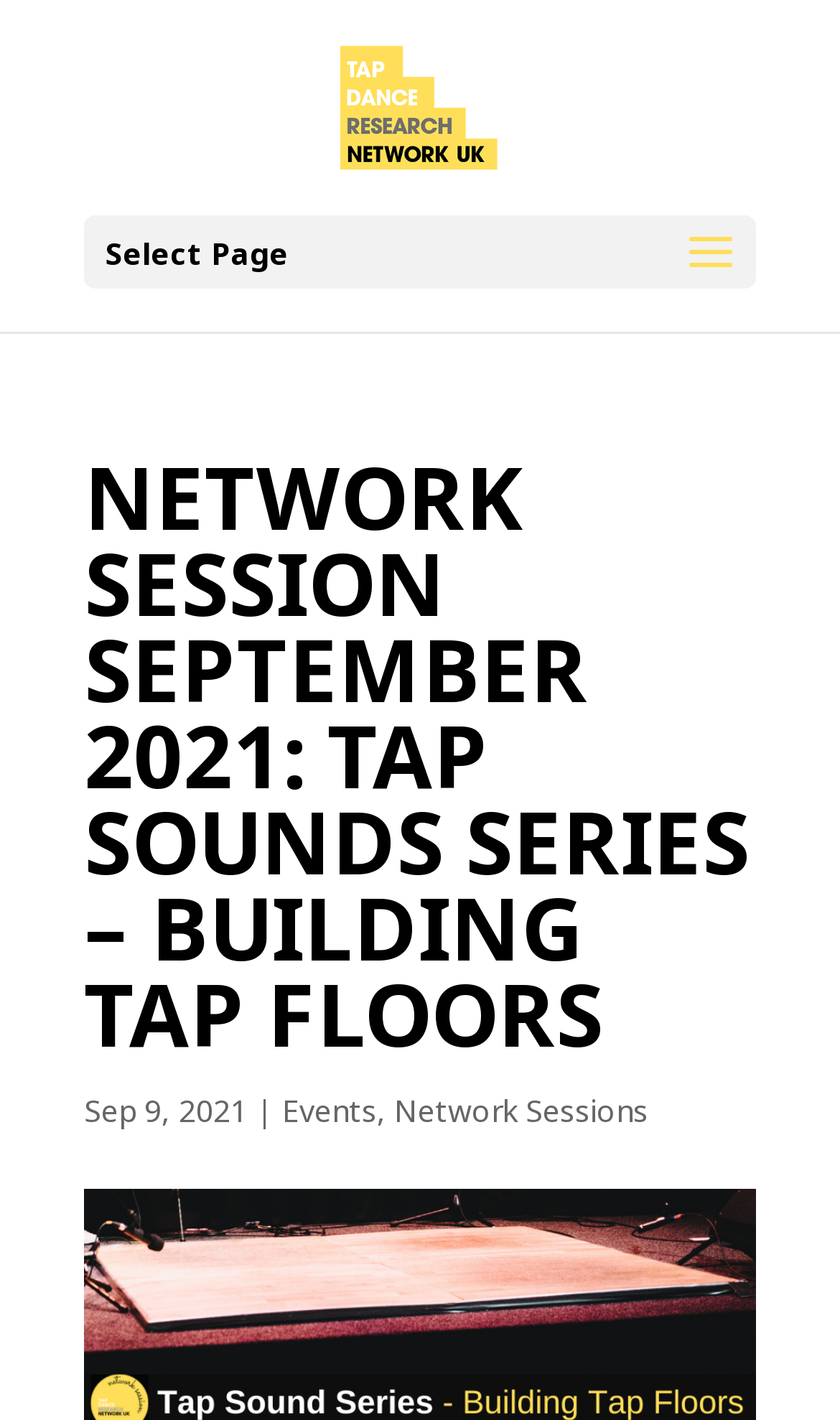What is the date of the network session?
Answer the question with as much detail as possible.

I found the date of the network session by looking at the text elements on the webpage. Specifically, I found the text 'Sep 9, 2021' which is located below the main heading and above the links to 'Events' and 'Network Sessions'.